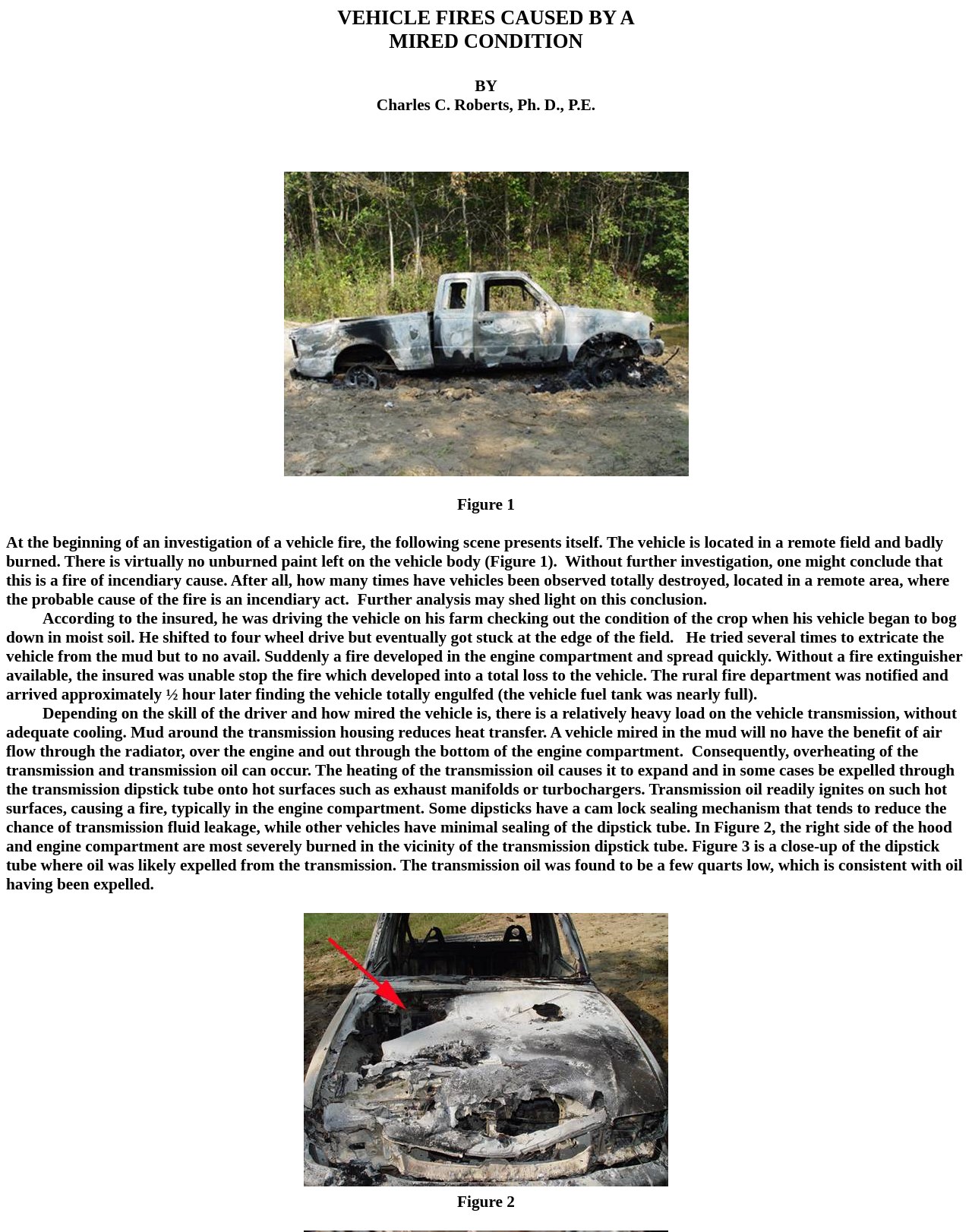Describe all visible elements and their arrangement on the webpage.

This webpage appears to be an article or investigation report about vehicle fires, specifically those caused by a mired condition. At the top of the page, there is a title "VEHICLE FIRES CAUSED BY A MIRED CONDITION" in a prominent font. Below the title, the author's name "Charles C. Roberts, Ph. D., P.E." is displayed.

The main content of the page is divided into two sections. The first section describes a scenario where a vehicle caught fire in a remote field, and the investigator initially suspects an incendiary cause. However, further analysis reveals that the fire may have been caused by the vehicle getting stuck in the mud, leading to overheating of the transmission and transmission oil, which then ignited.

The second section provides more details about the incident, including the driver's account of getting stuck in the mud and trying to extricate the vehicle, which eventually caught fire. The text explains the technical aspects of how the transmission oil can ignite, causing a fire in the engine compartment.

There are two images on the page, one labeled "Figure 1" showing the burned vehicle, and another unlabeled image, likely "Figure 2" or "Figure 3", which appears to be a close-up of the transmission dipstick tube. The images are positioned below the relevant sections of text, providing visual evidence to support the investigation's findings.